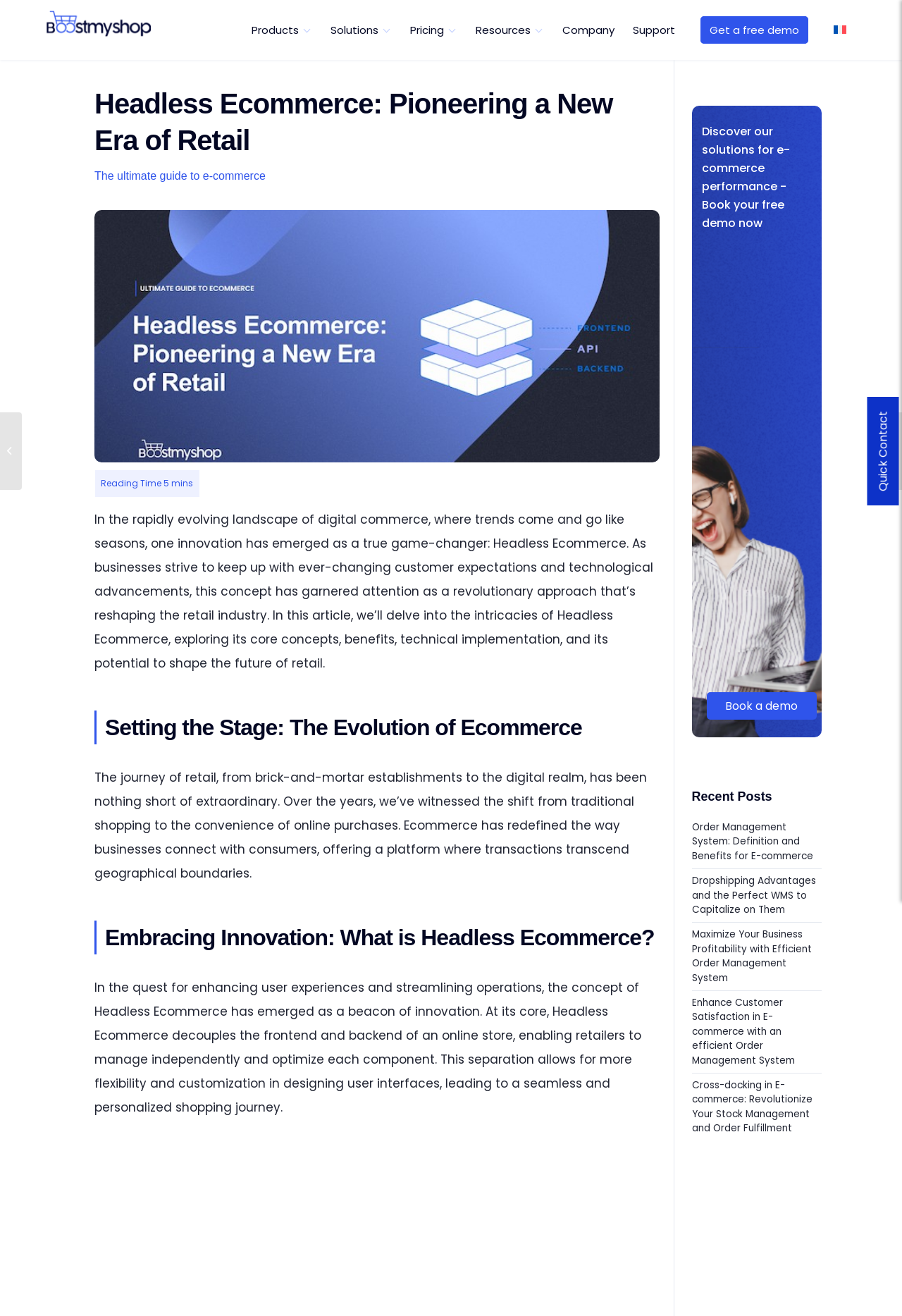What is the topic of the 'Recent Posts' section?
Identify the answer in the screenshot and reply with a single word or phrase.

E-commerce